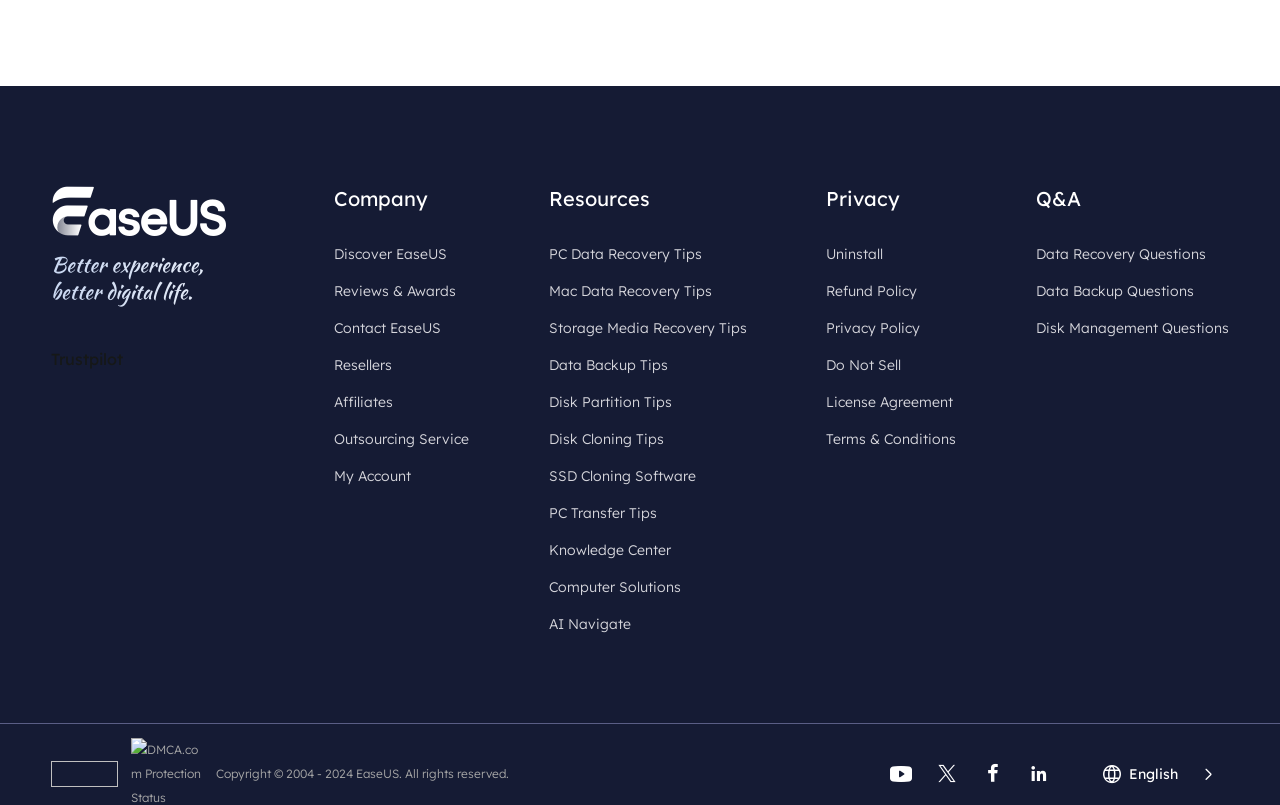Please specify the bounding box coordinates of the clickable section necessary to execute the following command: "Visit Facebook page".

None